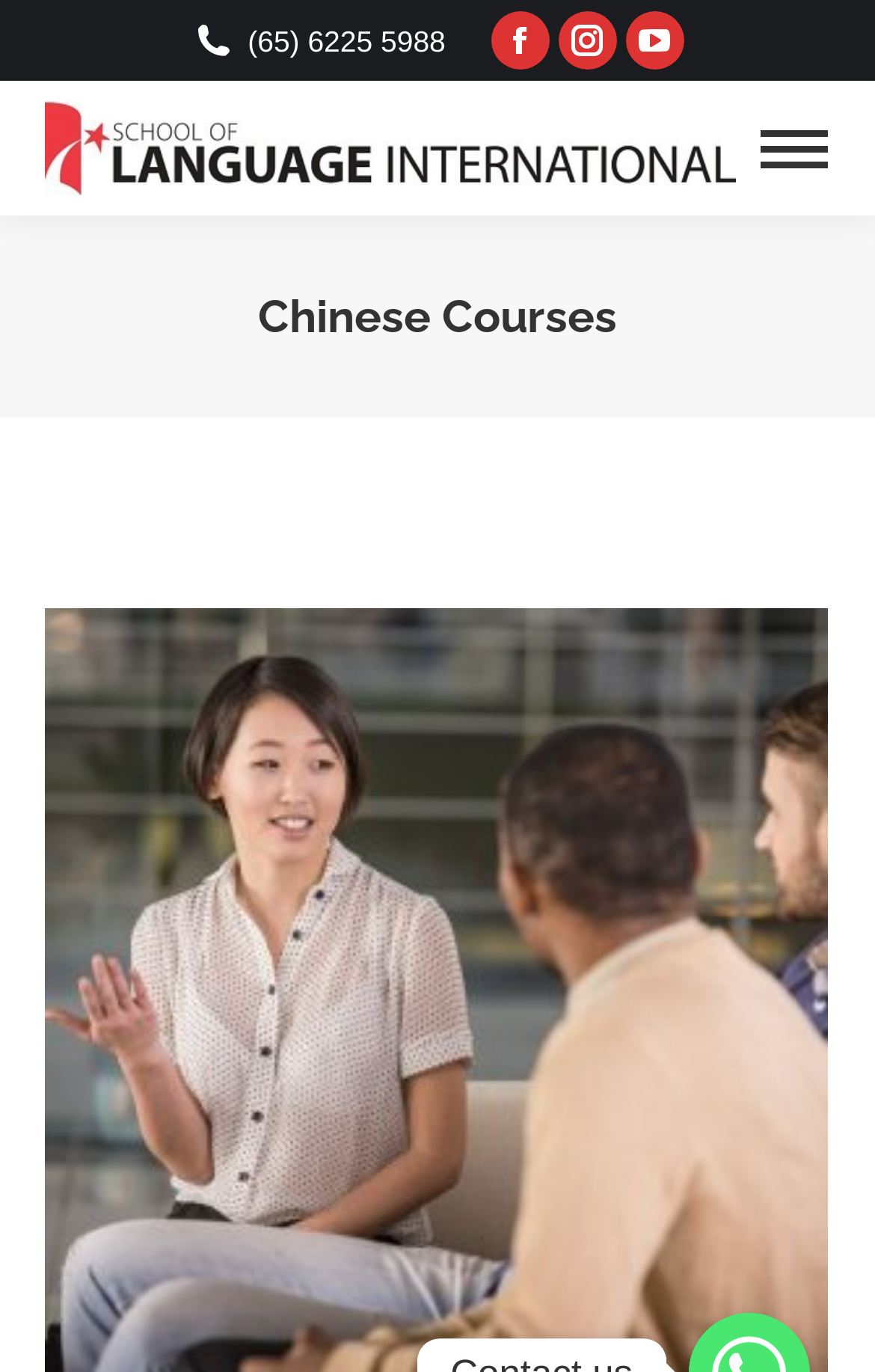Identify the bounding box coordinates for the UI element described by the following text: "(65) 6225 5988". Provide the coordinates as four float numbers between 0 and 1, in the format [left, top, right, bottom].

[0.283, 0.014, 0.509, 0.045]